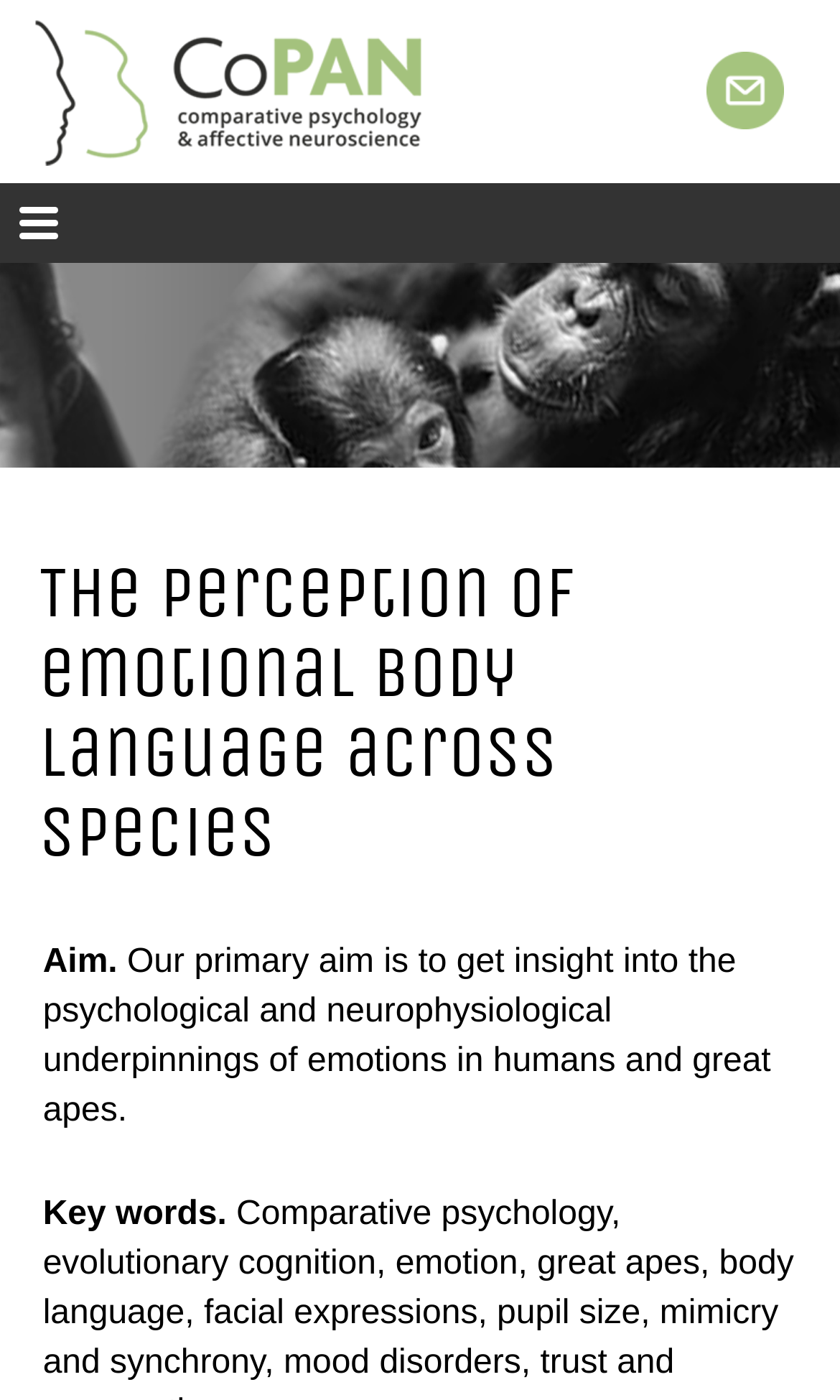Given the description "<img src="http://mariskakret.com/transparant.png">", provide the bounding box coordinates of the corresponding UI element.

[0.01, 0.097, 0.574, 0.125]